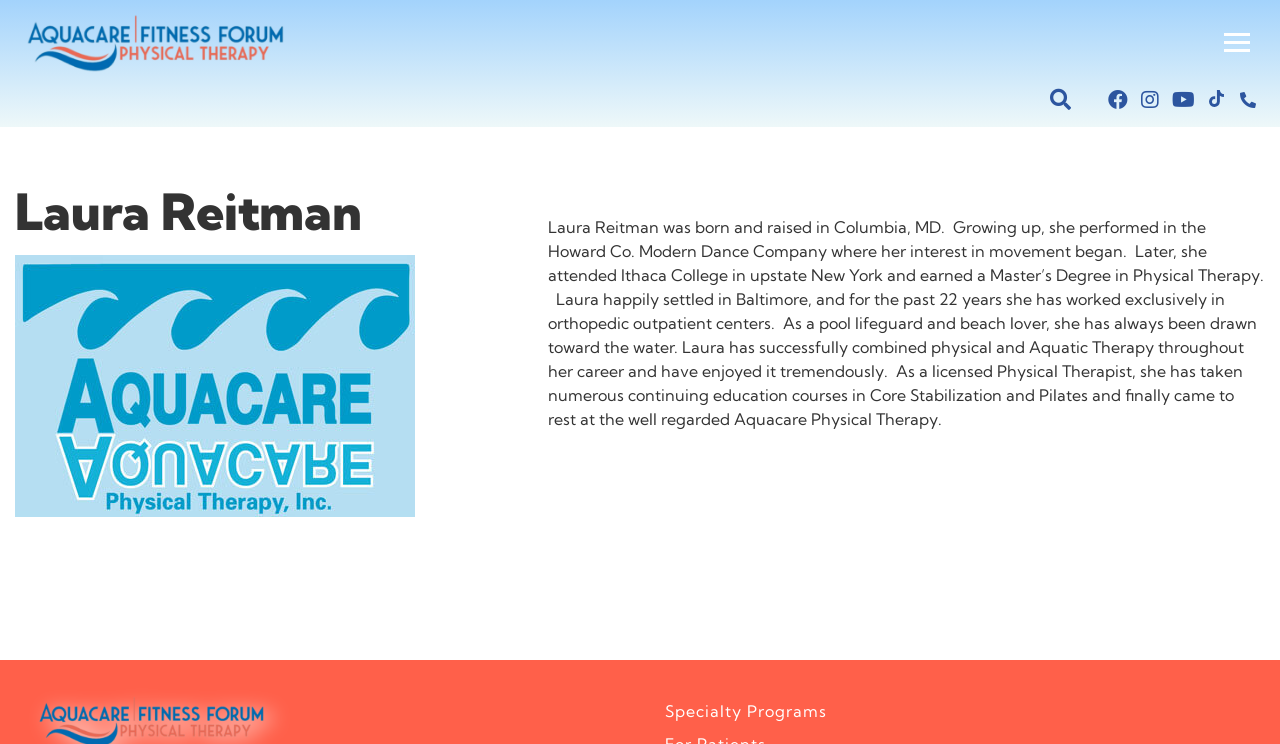Answer this question using a single word or a brief phrase:
Where did Laura Reitman earn her Master's Degree?

Ithaca College